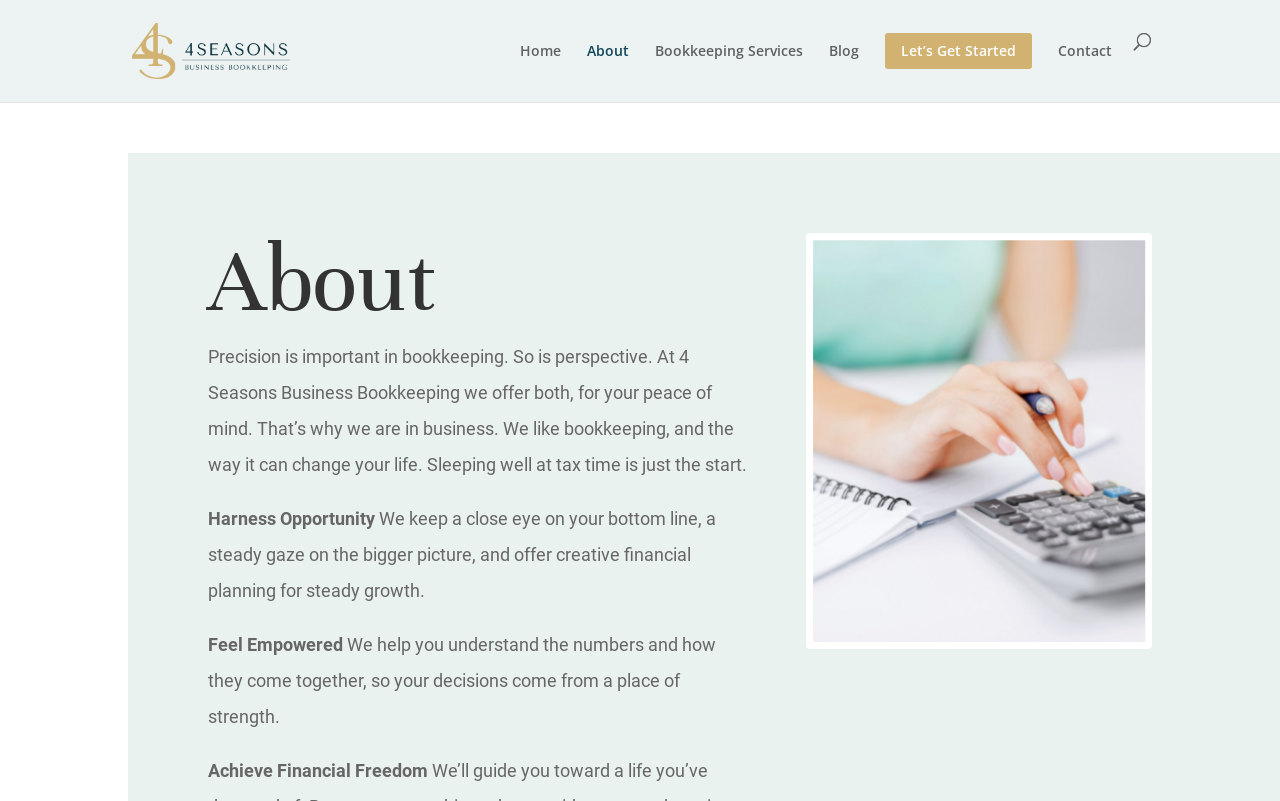What is the benefit of using the company's services?
Offer a detailed and exhaustive answer to the question.

The benefit of using the company's services can be found in the StaticText 'Precision is important in bookkeeping. So is perspective. At 4 Seasons Business Bookkeeping we offer both, for your peace of mind.' which explicitly states that the company's services offer peace of mind.